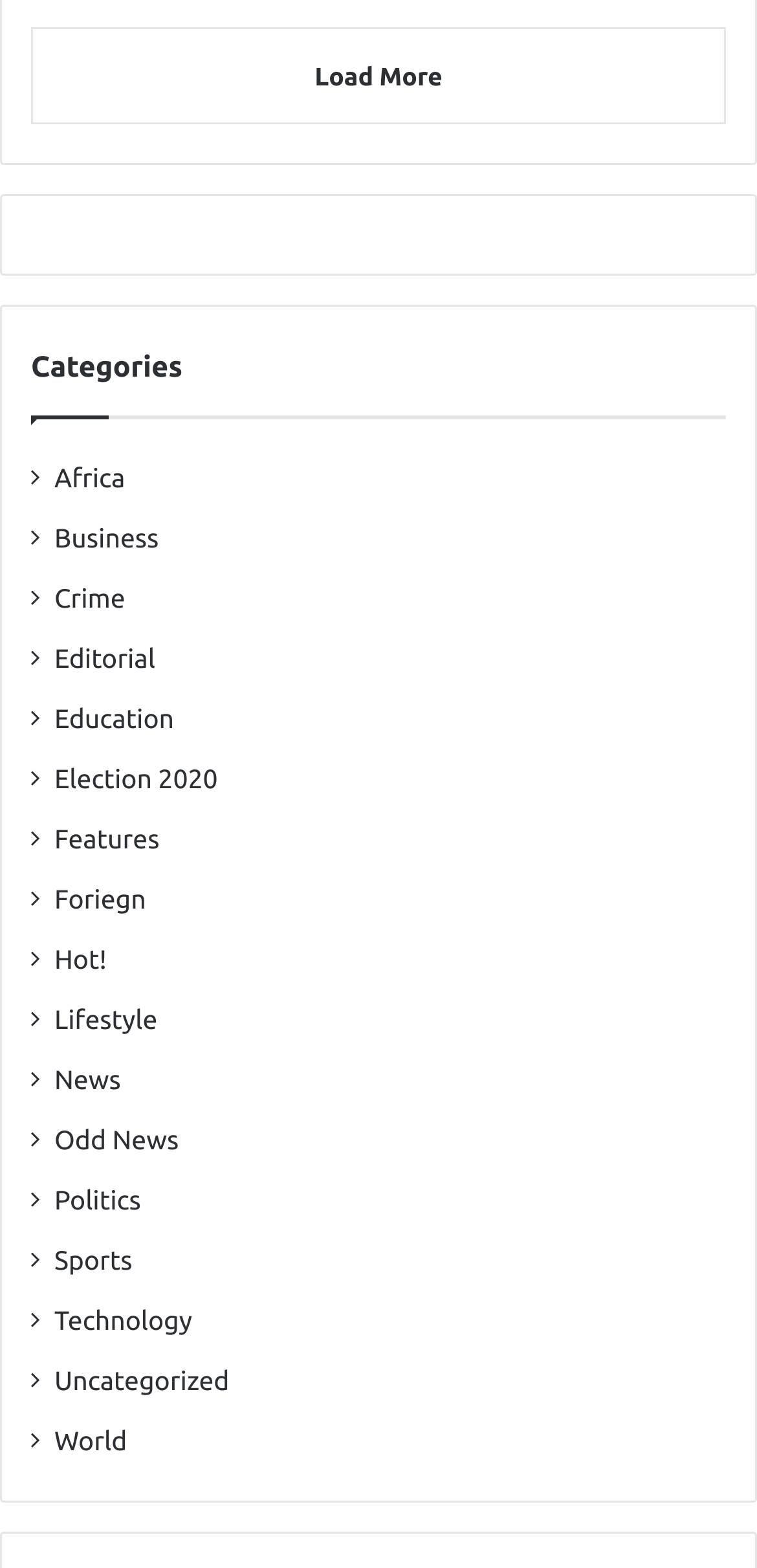Identify the bounding box coordinates for the element you need to click to achieve the following task: "Select the 'Africa' category". Provide the bounding box coordinates as four float numbers between 0 and 1, in the form [left, top, right, bottom].

[0.072, 0.293, 0.165, 0.319]